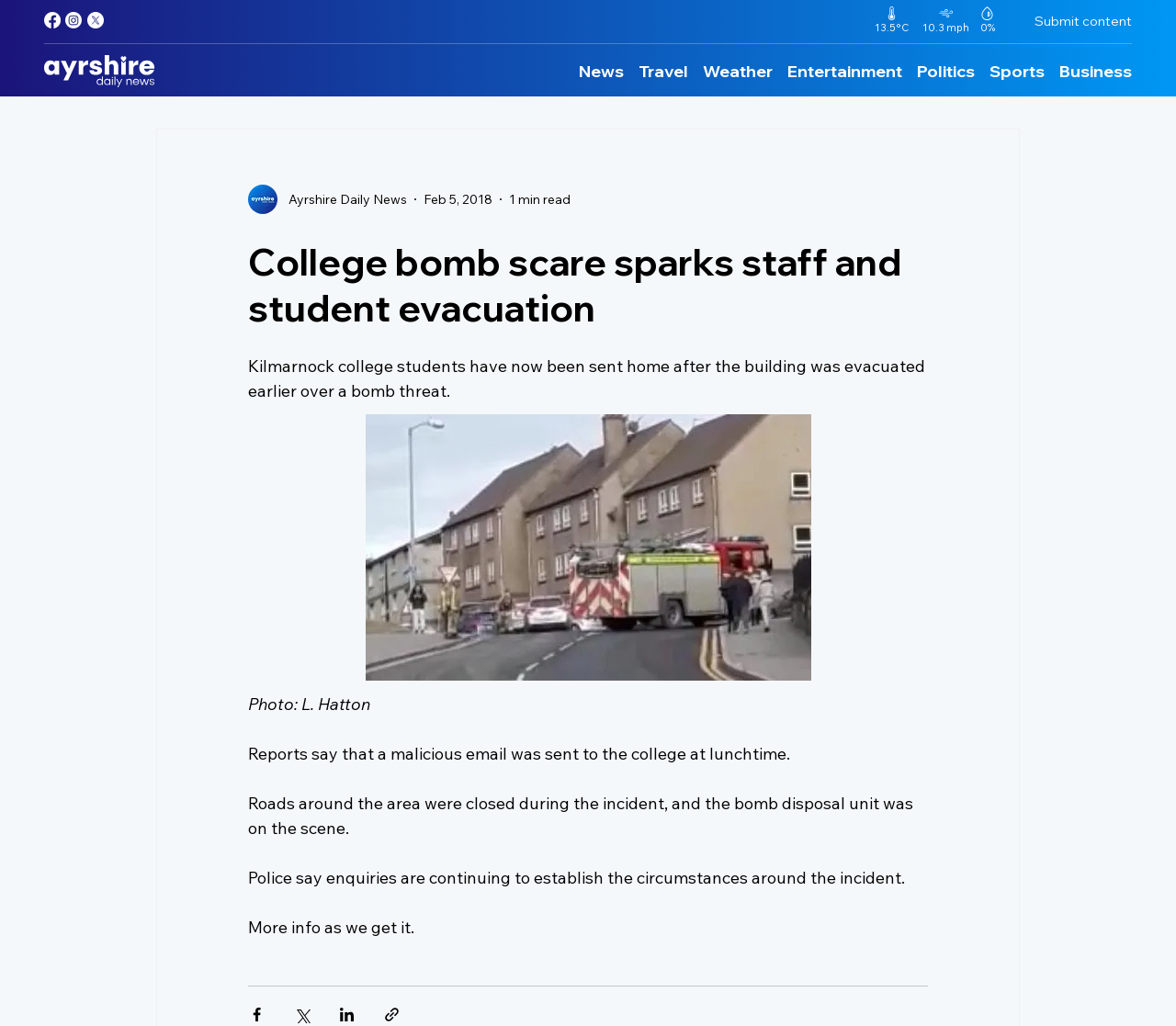Give a detailed account of the webpage's layout and content.

The webpage is an article from Ayrshire Daily News, with a logo at the top left corner. Below the logo, there is a navigation bar with links to different sections of the website, including News, Travel, Weather, Entertainment, Politics, Sports, and Business. 

To the right of the logo, there is a social media bar with links to Facebook, Instagram, and another platform represented by the letter "X". Each social media link has an accompanying image.

On the top right corner, there is a weather section displaying the current temperature, wind speed, and humidity. Below the weather section, there is a navigation bar with a link to submit content.

The main article is titled "College bomb scare sparks staff and student evacuation" and has a writer's picture, publication date, and estimated reading time above the title. The article itself is a news report about a bomb threat at Kilmarnock college, with details about the evacuation, a malicious email sent to the college, and the police investigation. The article includes a photo credit "Photo: L. Hatton" and has several paragraphs of text.

At the bottom of the article, there are buttons to share the article via Facebook, Twitter, LinkedIn, or a link. Each share button has an accompanying image.